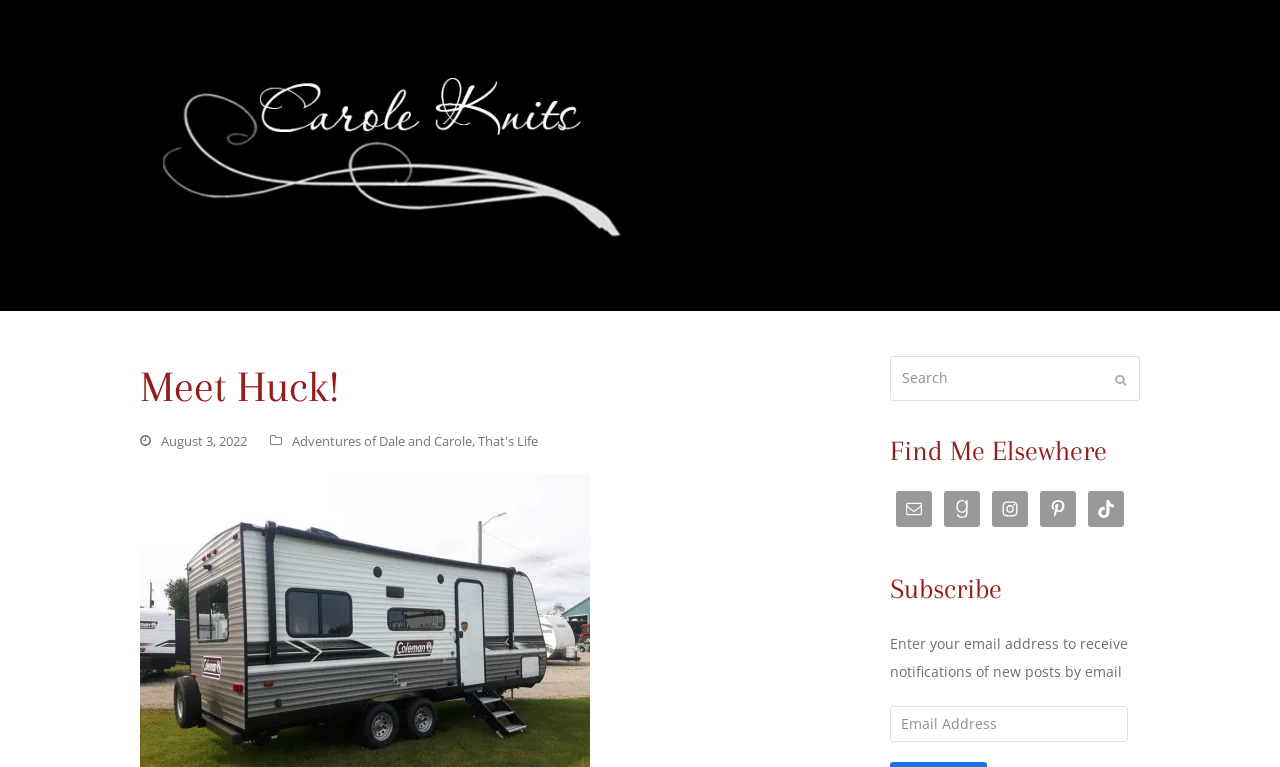Determine the bounding box for the UI element that matches this description: "Email".

[0.7, 0.64, 0.728, 0.687]